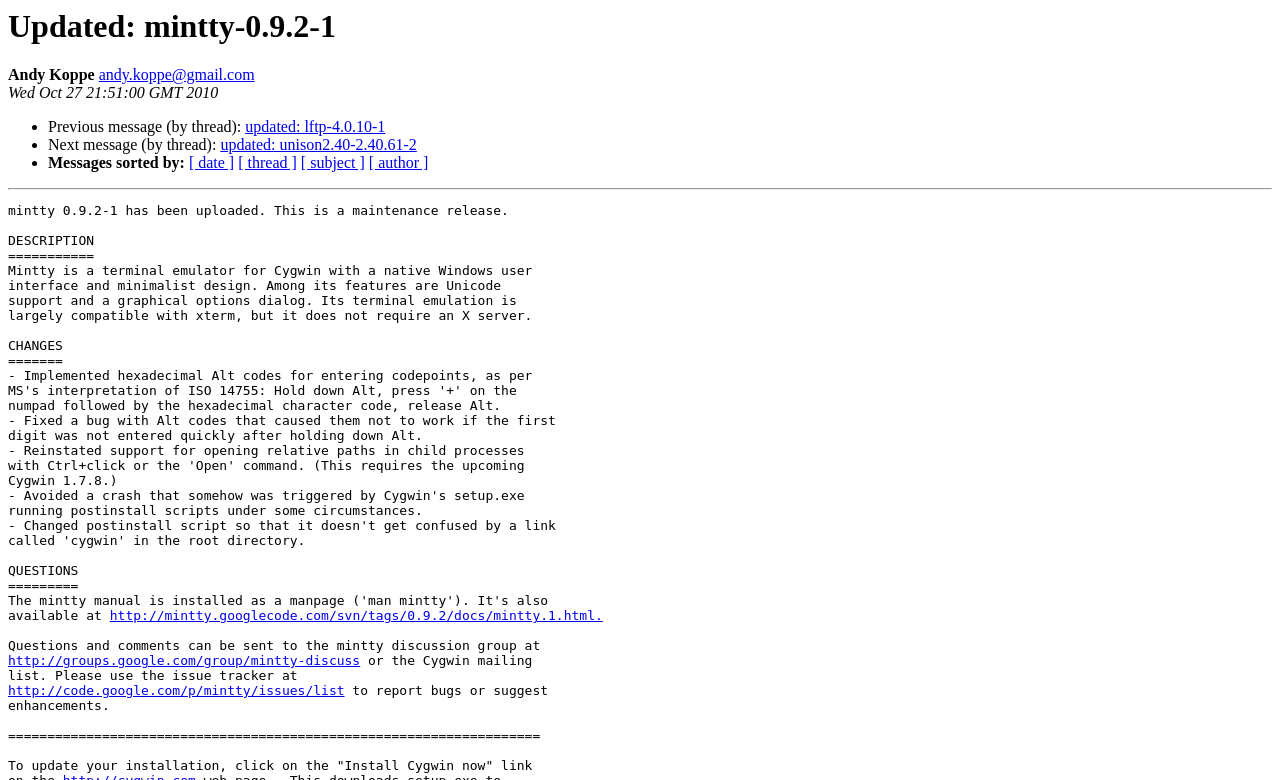Locate the bounding box of the UI element described by: "[ thread ]" in the given webpage screenshot.

[0.186, 0.198, 0.232, 0.22]